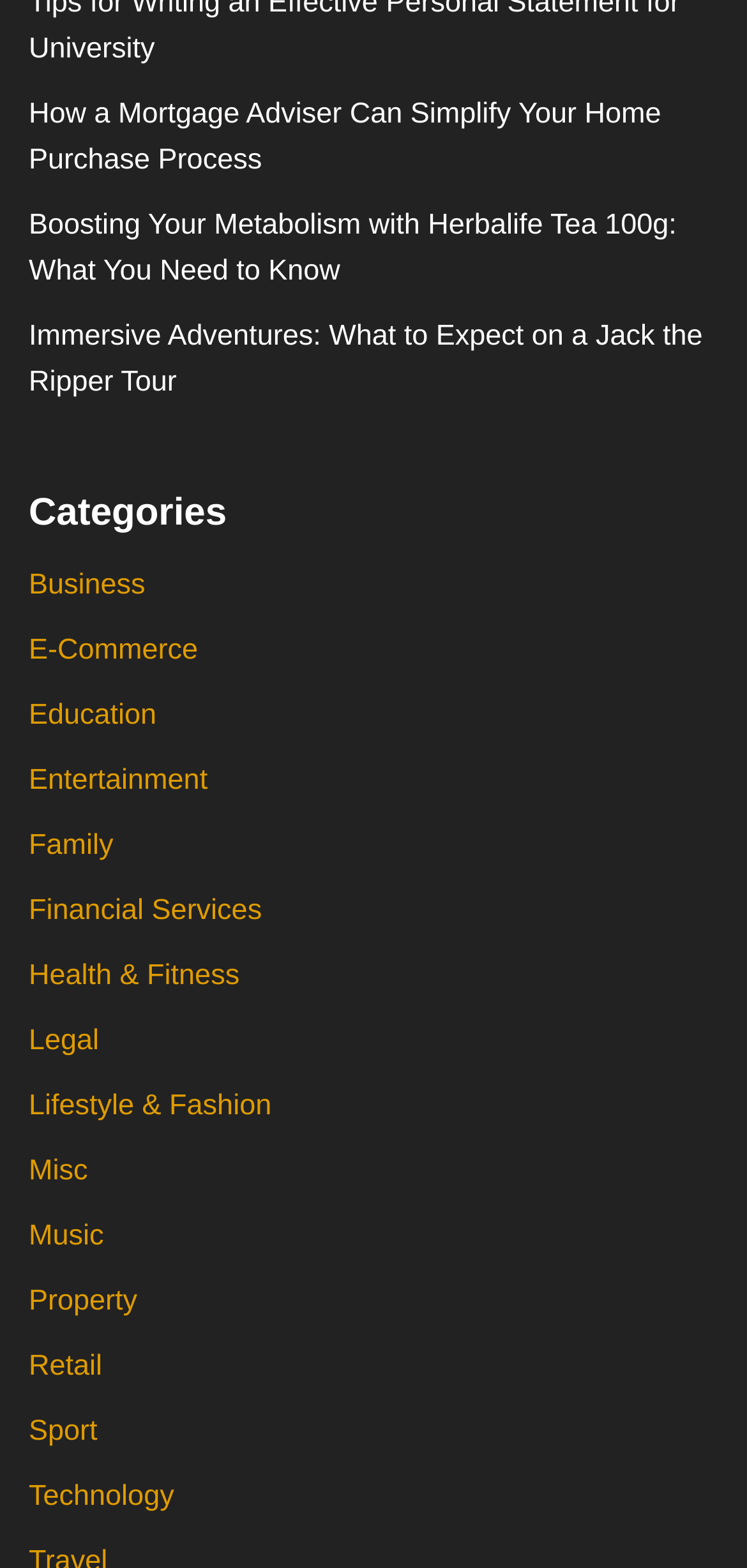Please determine the bounding box coordinates of the element to click in order to execute the following instruction: "Discover immersive adventures on a Jack the Ripper tour". The coordinates should be four float numbers between 0 and 1, specified as [left, top, right, bottom].

[0.038, 0.203, 0.941, 0.253]